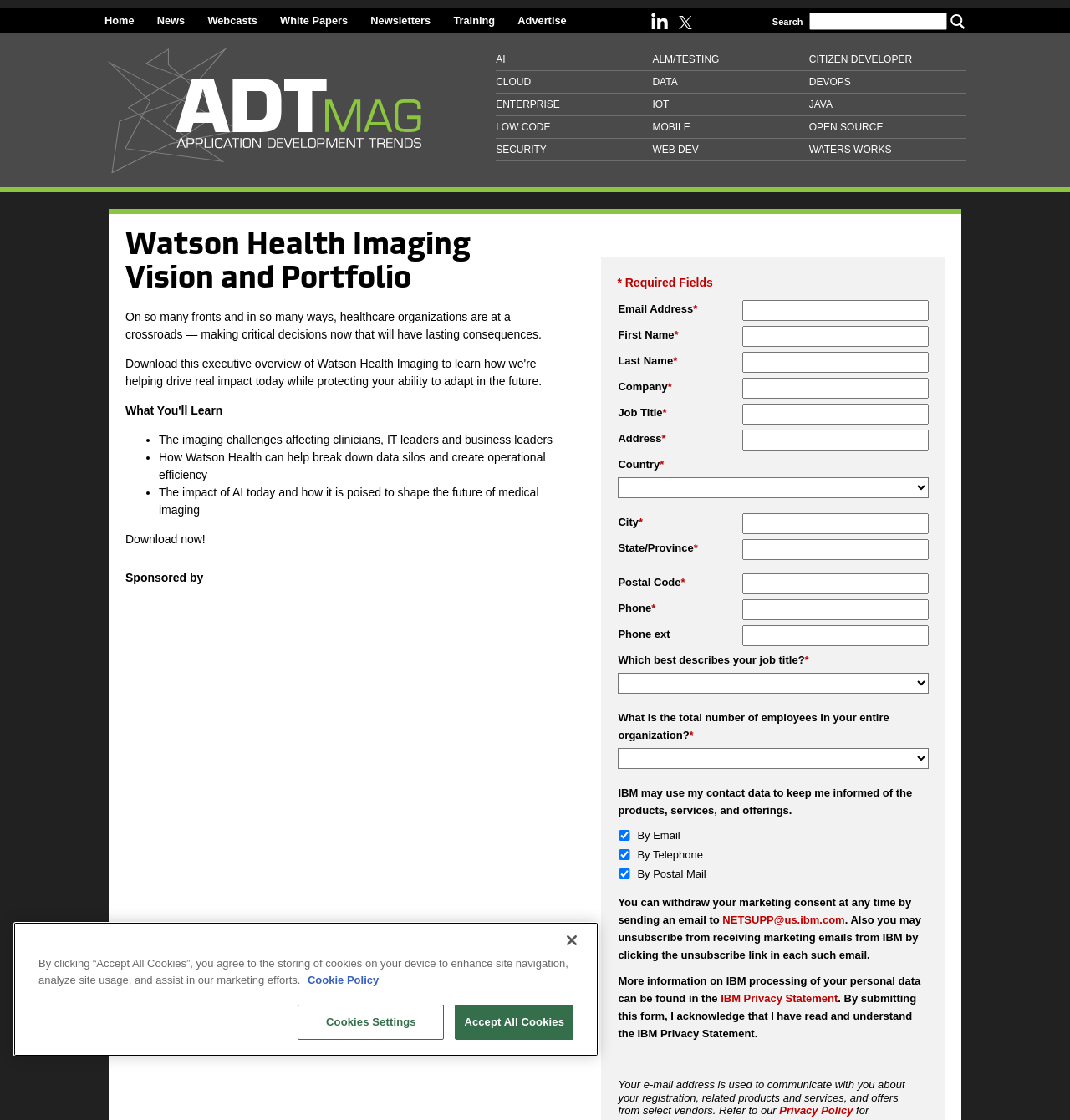Could you determine the bounding box coordinates of the clickable element to complete the instruction: "read related news"? Provide the coordinates as four float numbers between 0 and 1, i.e., [left, top, right, bottom].

None